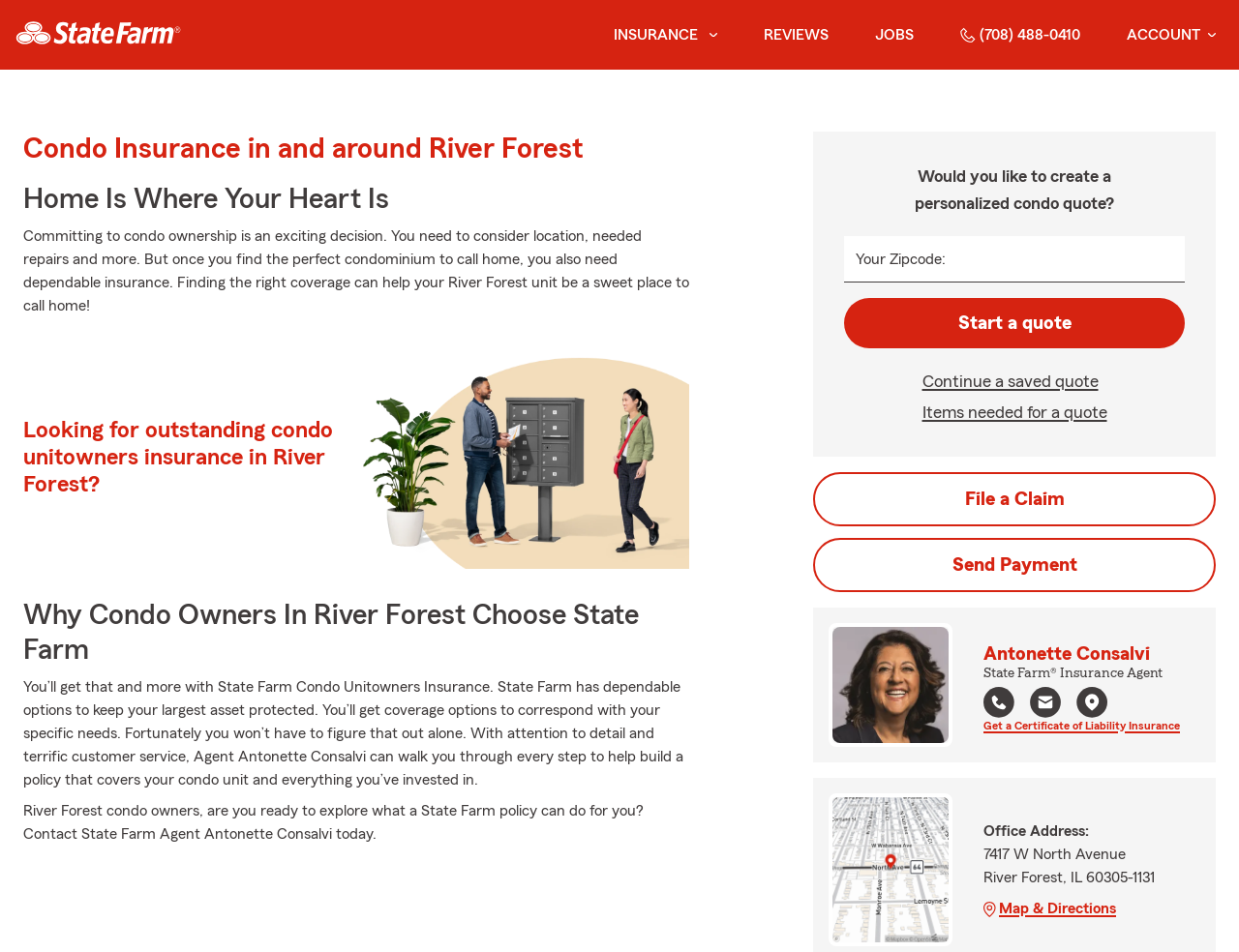What is the address of the agent's office?
Please respond to the question with a detailed and thorough explanation.

I found the office address by looking at the static text elements that describe the office location, which are located near the map image.